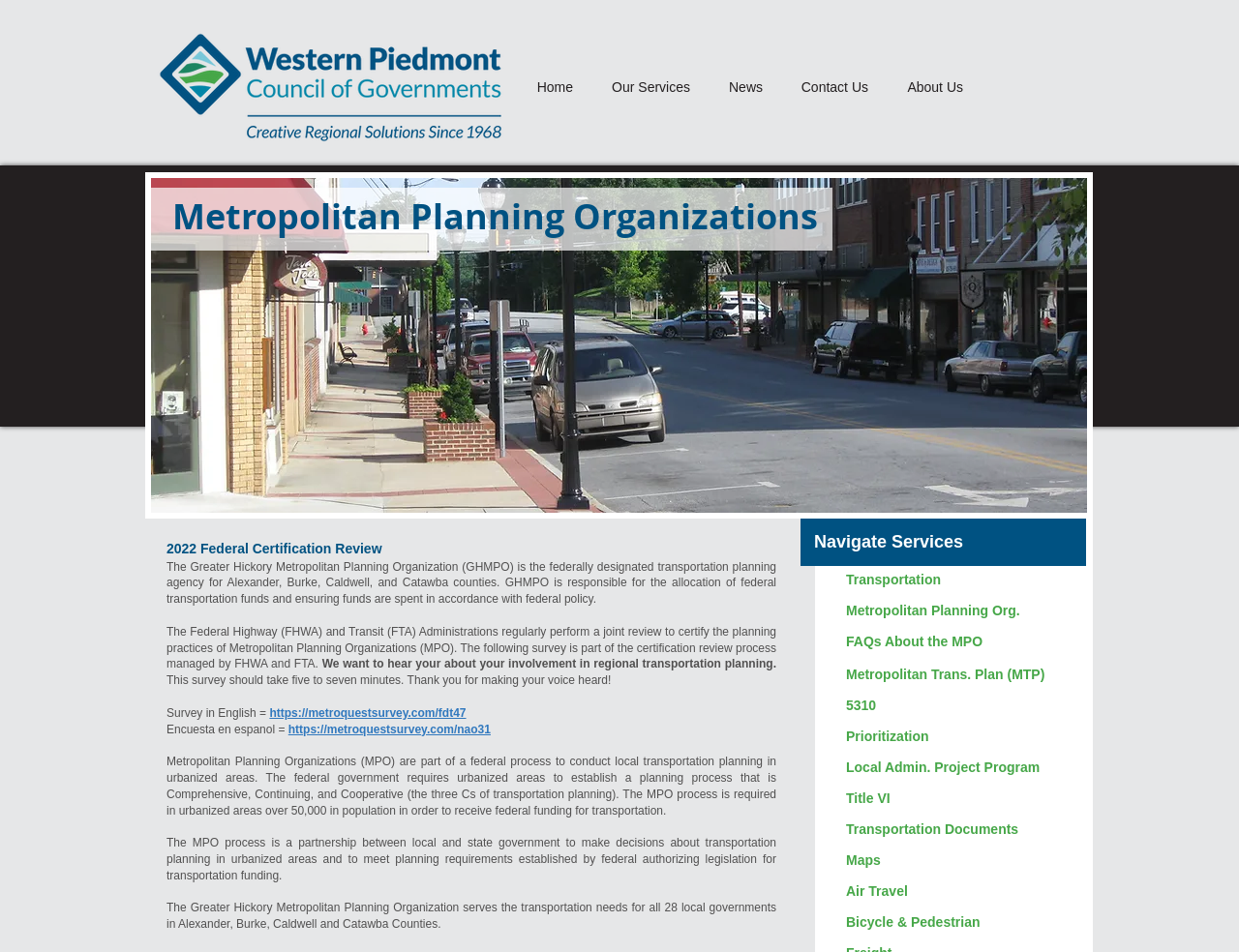What is the purpose of the survey?
Please craft a detailed and exhaustive response to the question.

The survey is part of the certification review process managed by FHWA and FTA, and it aims to hear about the user's involvement in regional transportation planning, as stated in the text 'We want to hear your about your involvement in regional transportation planning'.